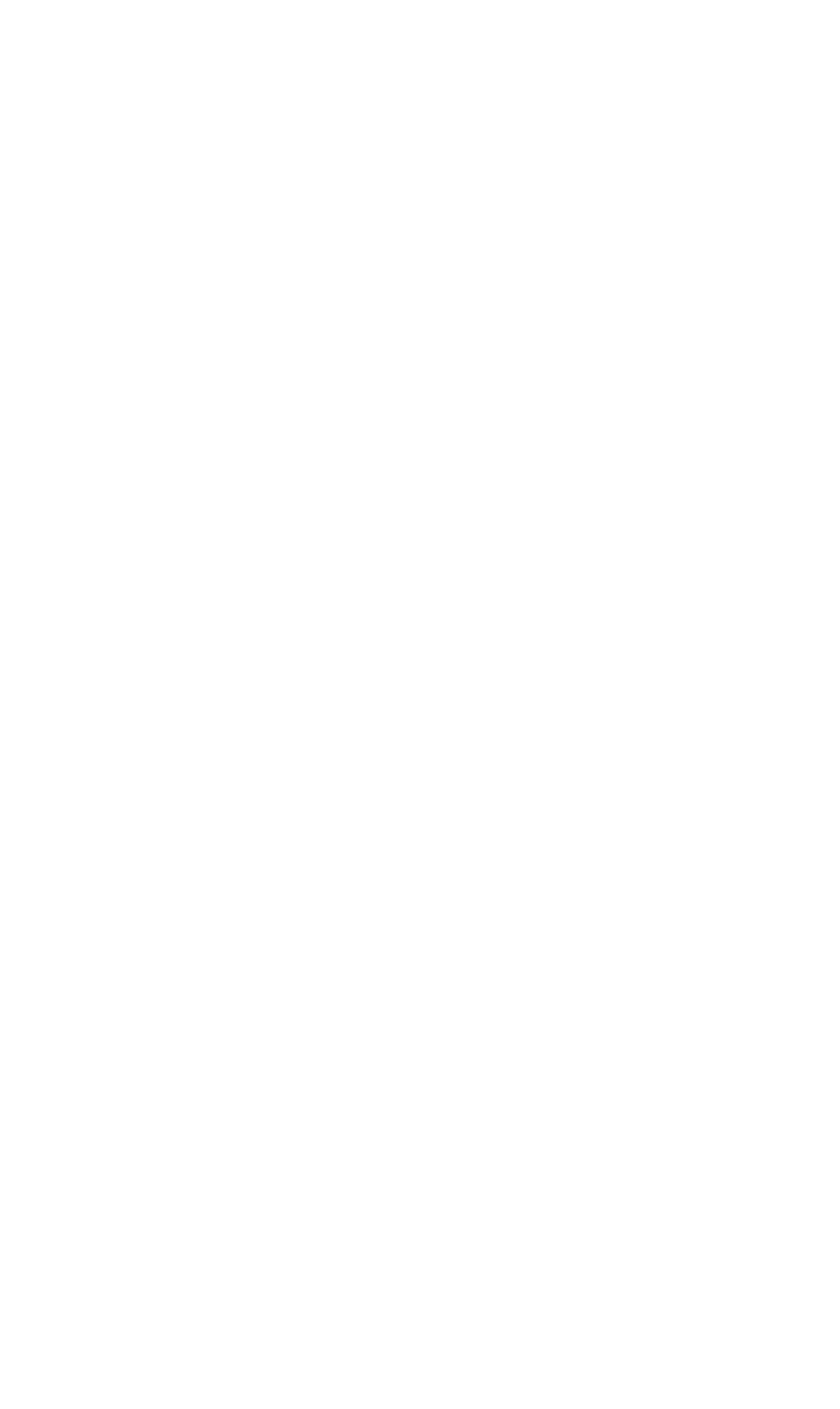Determine the bounding box coordinates of the region that needs to be clicked to achieve the task: "View the Town Council page".

None